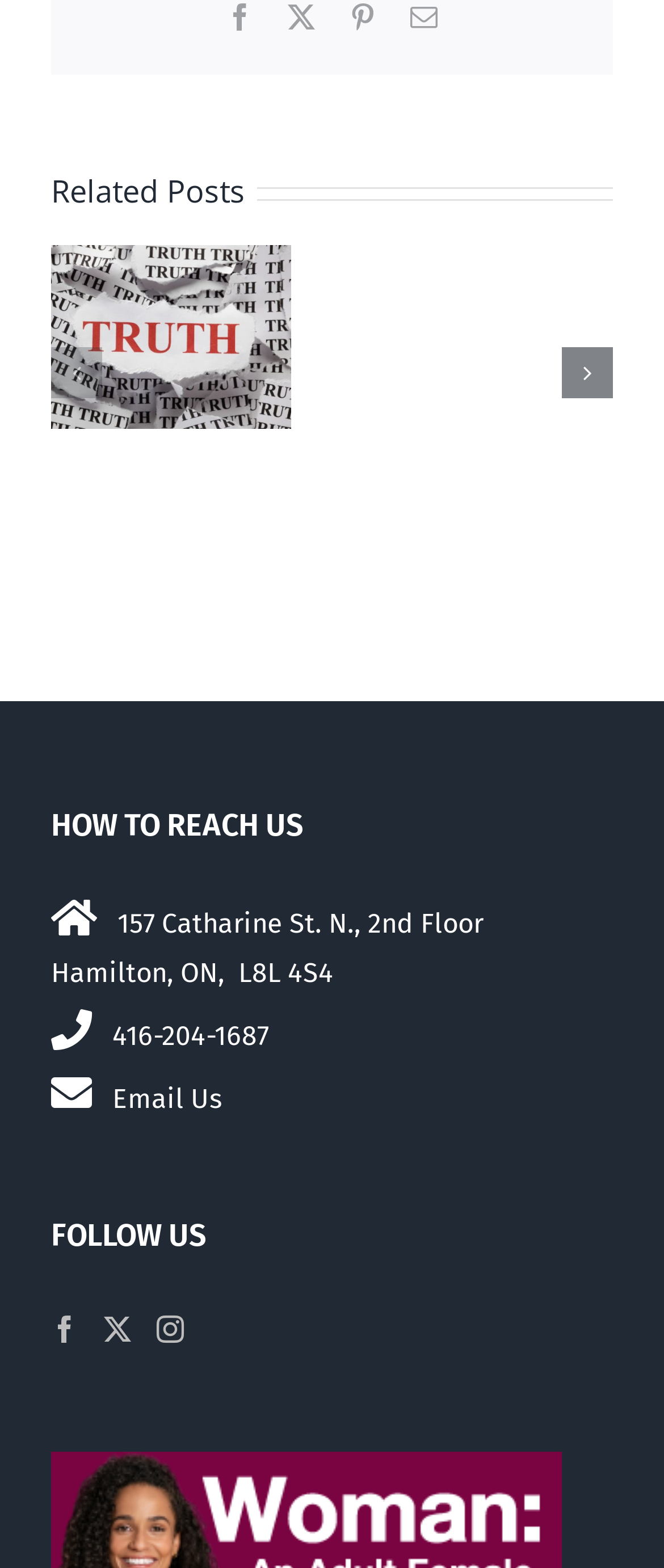Identify the bounding box for the given UI element using the description provided. Coordinates should be in the format (top-left x, top-left y, bottom-right x, bottom-right y) and must be between 0 and 1. Here is the description: The Death of Public School

[0.756, 0.144, 0.849, 0.183]